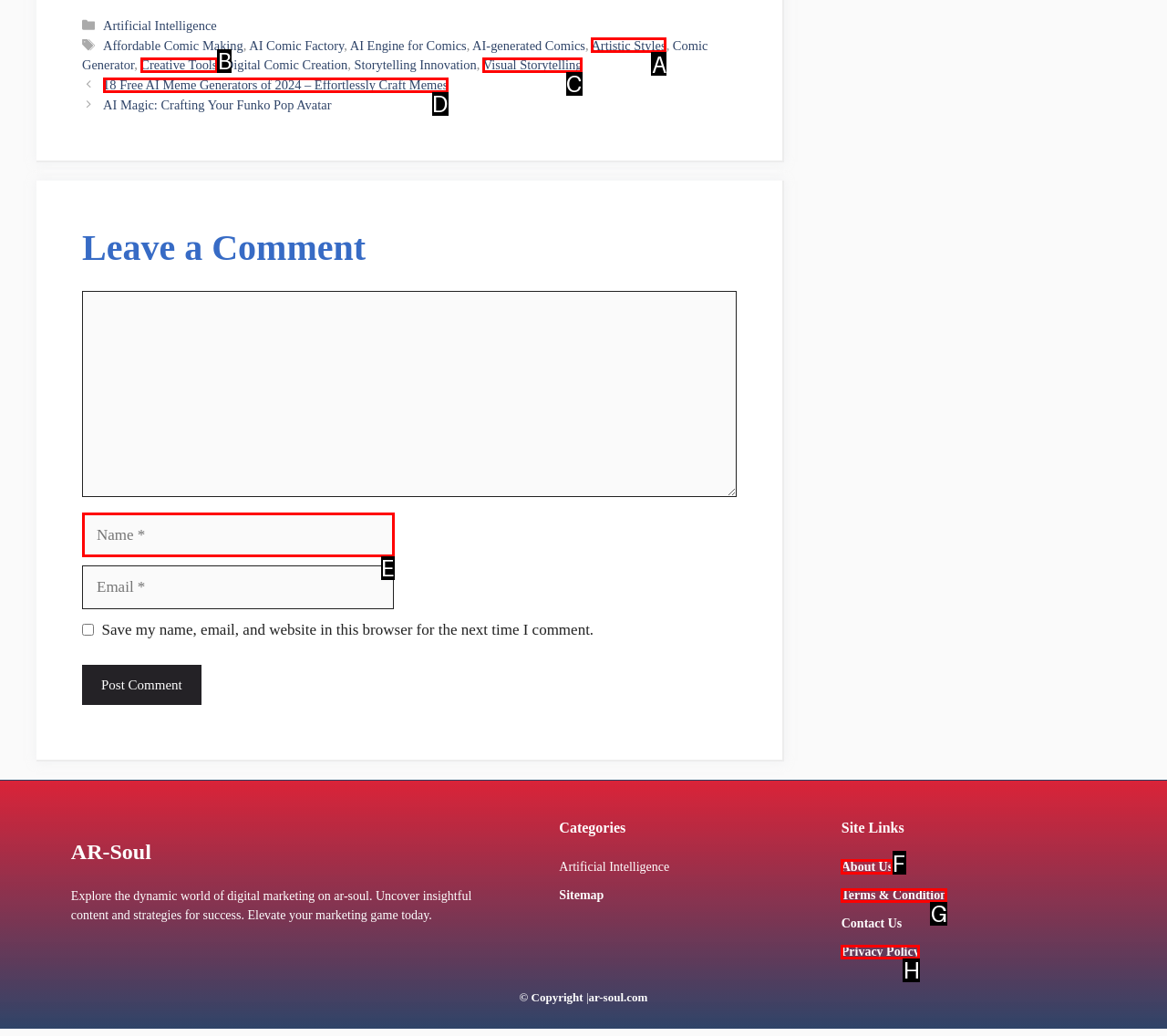Decide which HTML element to click to complete the task: Visit the 'About Us' page Provide the letter of the appropriate option.

F